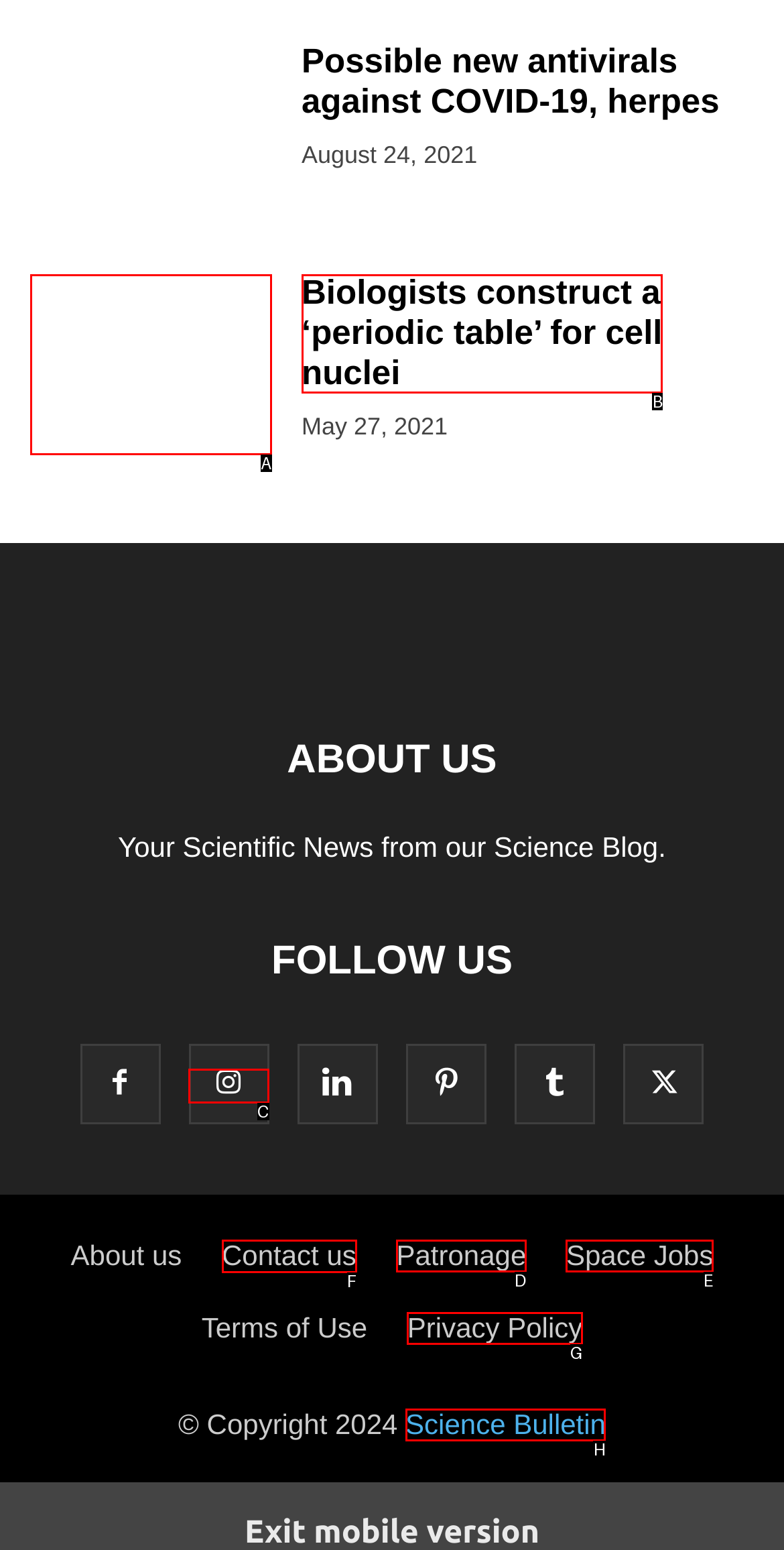Select the appropriate bounding box to fulfill the task: Contact us Respond with the corresponding letter from the choices provided.

F